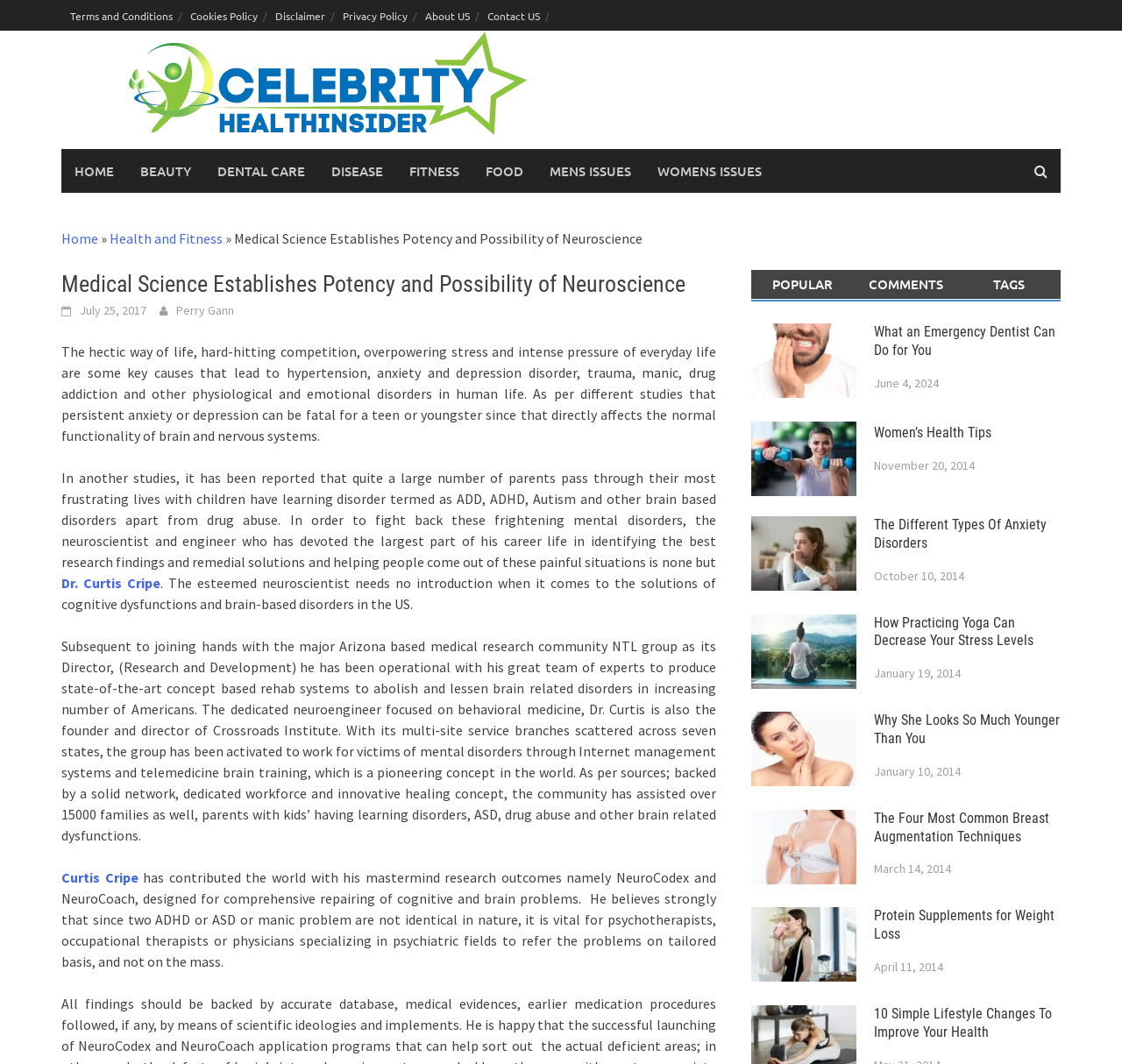Find the bounding box coordinates of the clickable area required to complete the following action: "Click the 'HOME' link".

[0.055, 0.14, 0.113, 0.181]